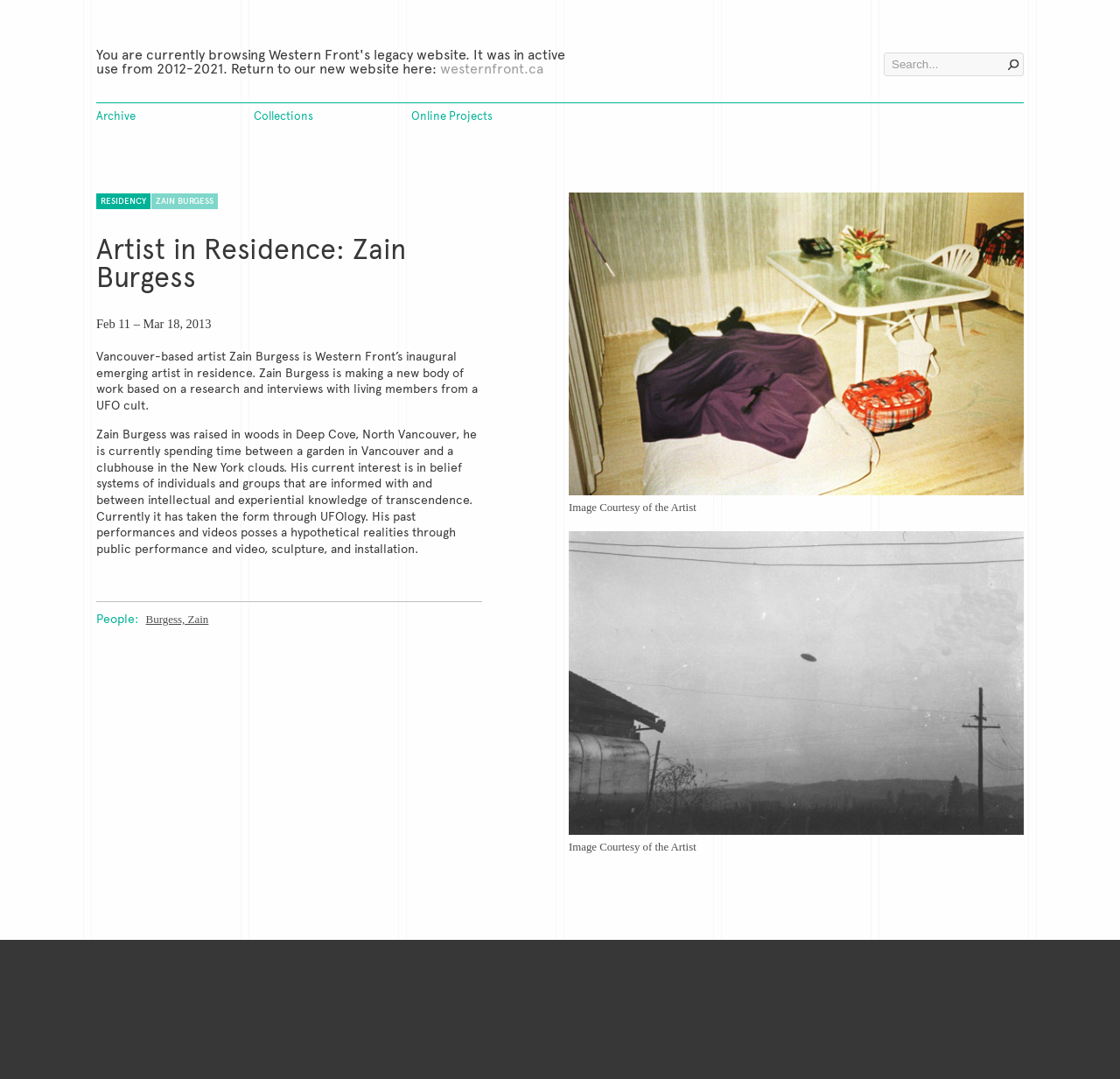Using the webpage screenshot, locate the HTML element that fits the following description and provide its bounding box: "input value="Search..." name="s" value="Search..."".

[0.789, 0.049, 0.914, 0.071]